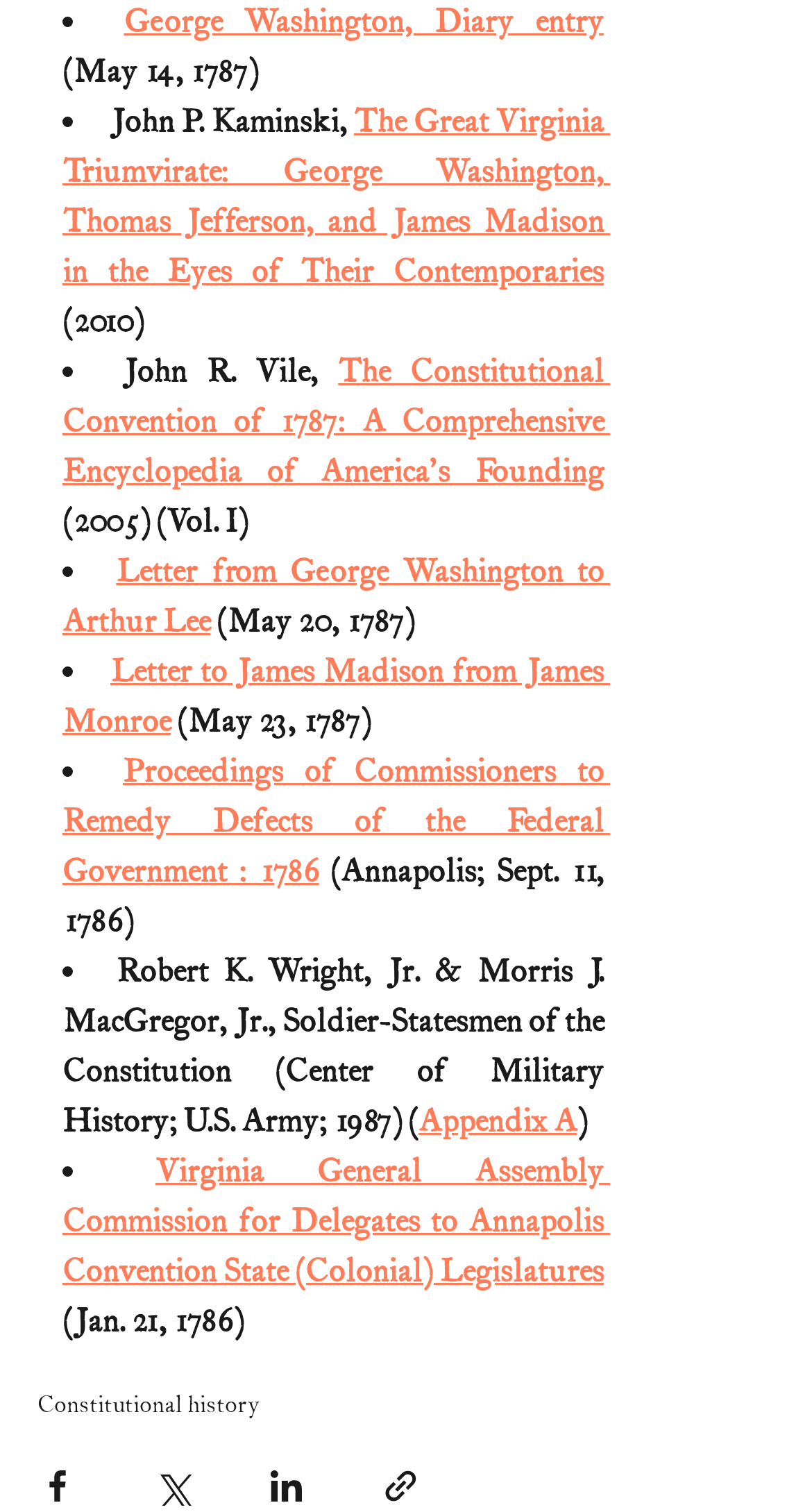How many share buttons are there?
Please answer the question with a single word or phrase, referencing the image.

4